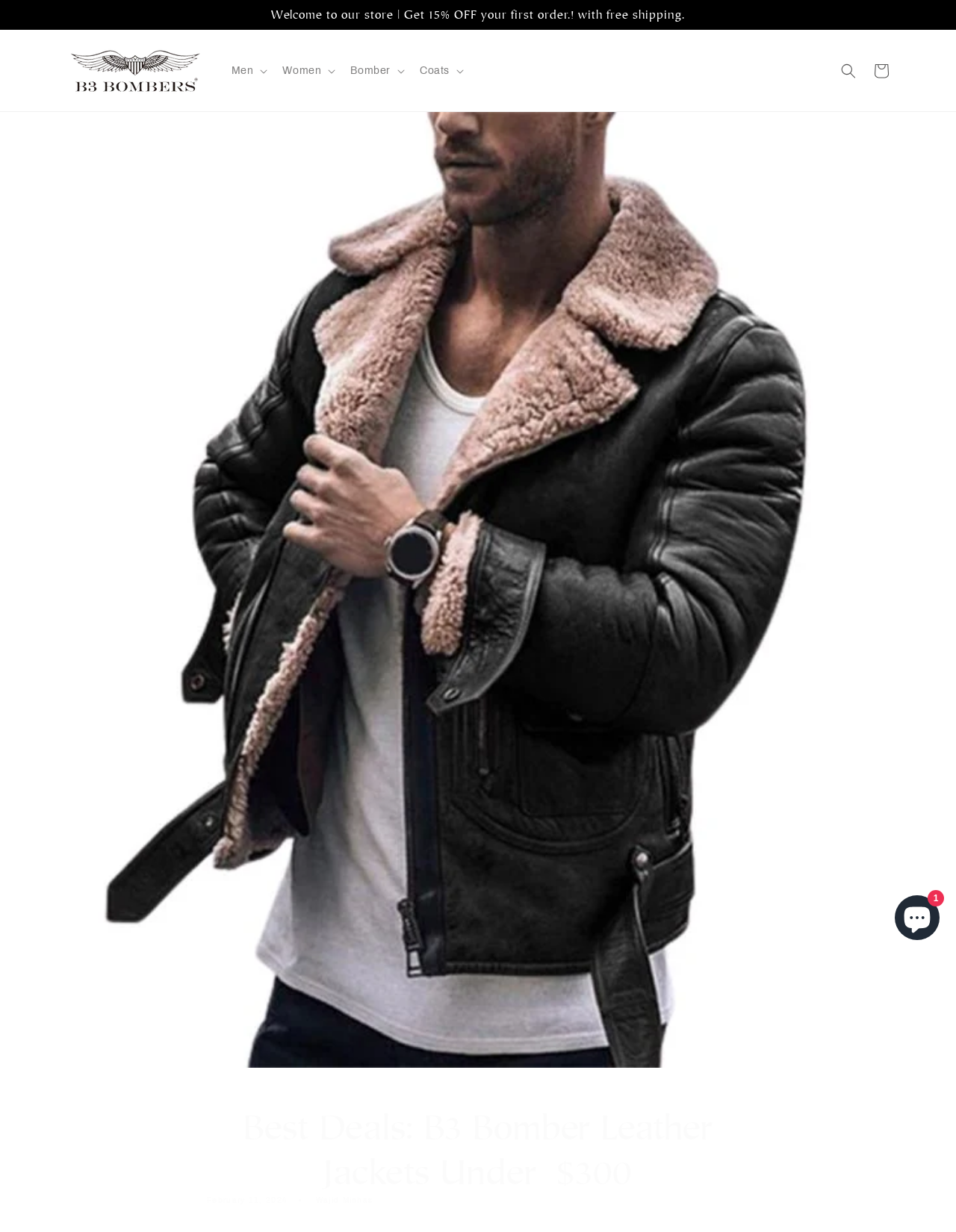Please find the bounding box coordinates of the element's region to be clicked to carry out this instruction: "Go to B3 bomber jacket page".

[0.064, 0.032, 0.217, 0.083]